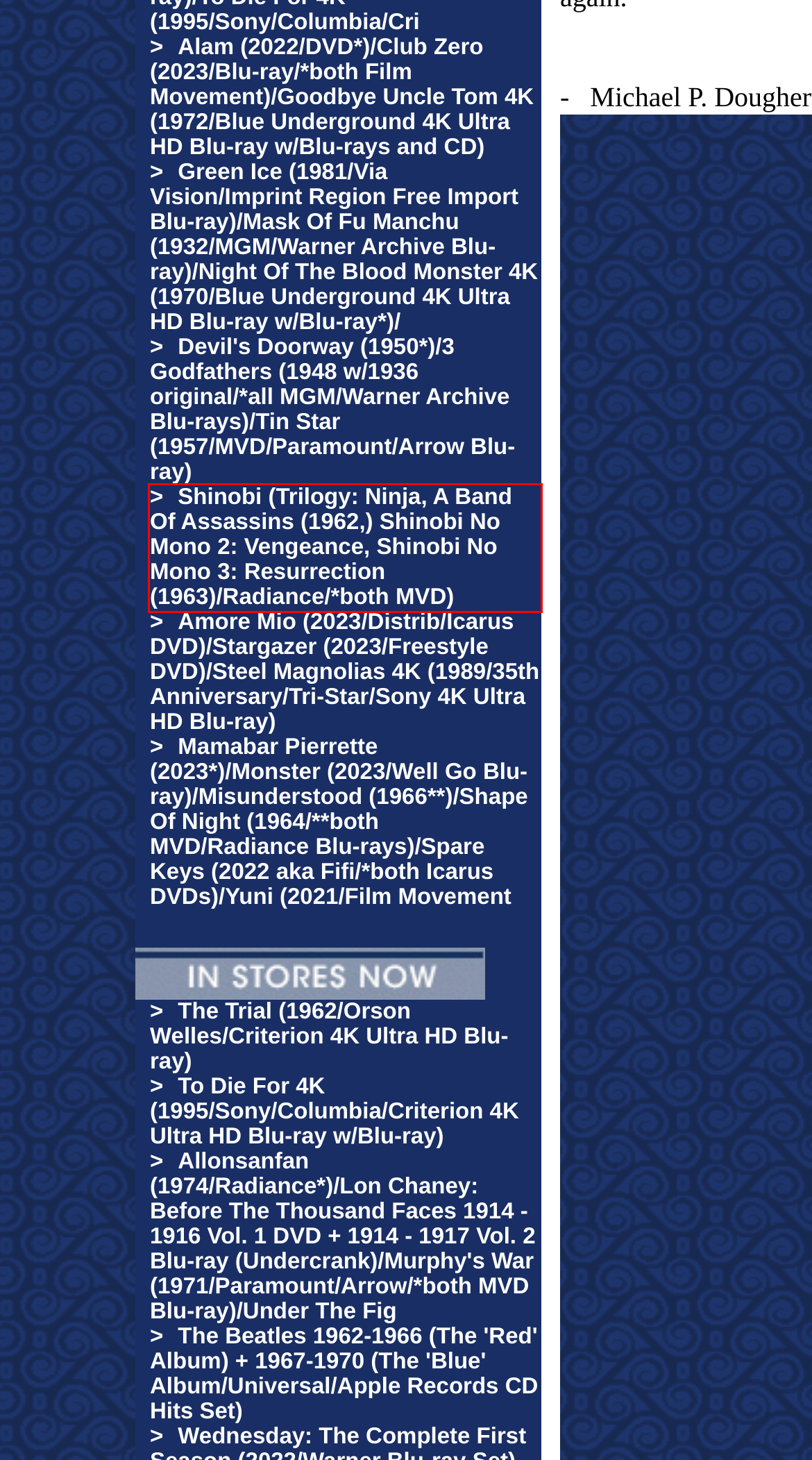Identify the red bounding box in the webpage screenshot and perform OCR to generate the text content enclosed.

>Shinobi (Trilogy: Ninja, A Band Of Assassins (1962,) Shinobi No Mono 2: Vengeance, Shinobi No Mono 3: Resurrection (1963)/Radiance/*both MVD)